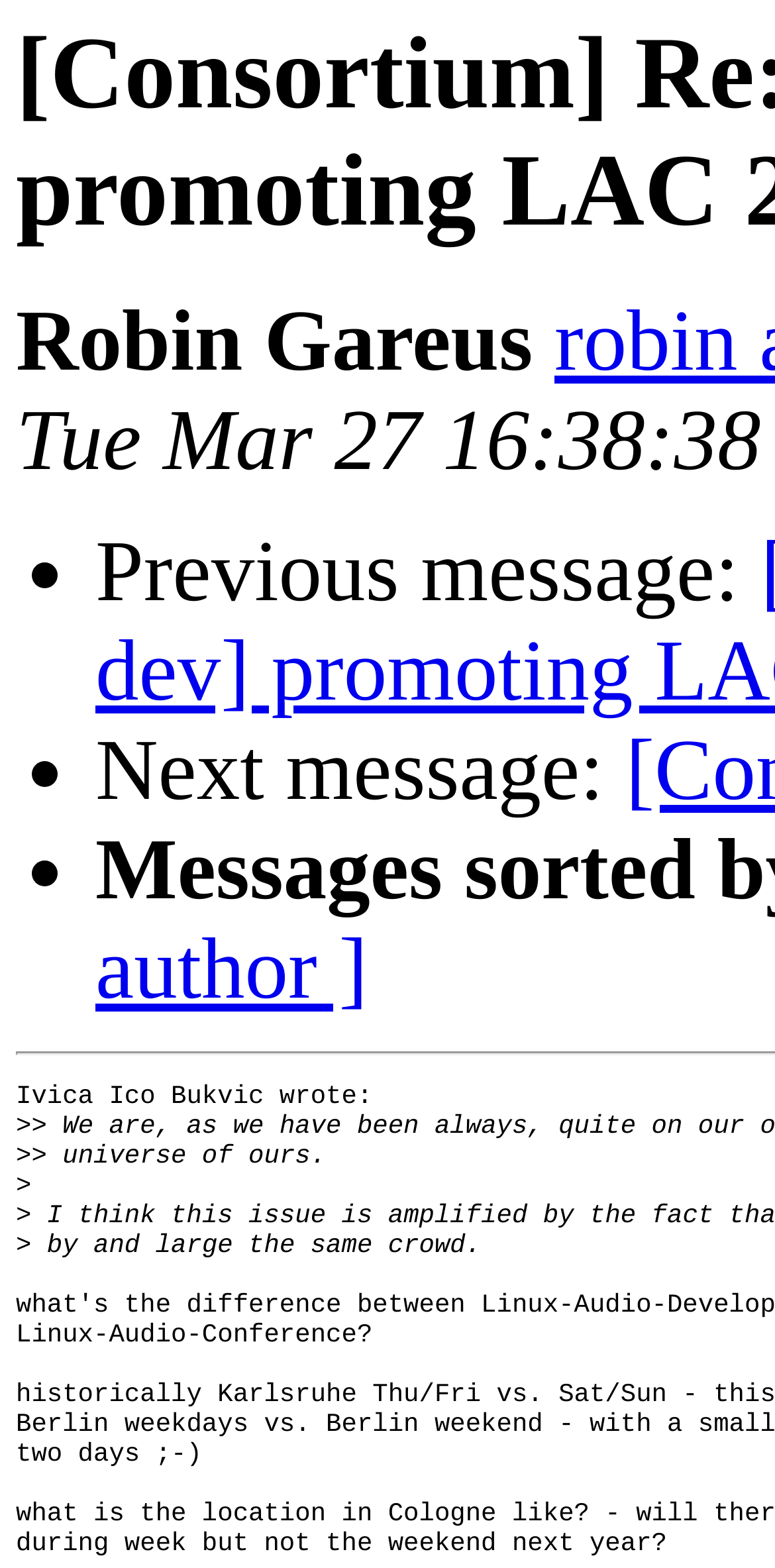What is the topic of the conversation?
Please interpret the details in the image and answer the question thoroughly.

The topic of the conversation is LAC 2007, which is mentioned in the context of promoting it, as indicated by the StaticText elements and their contents.